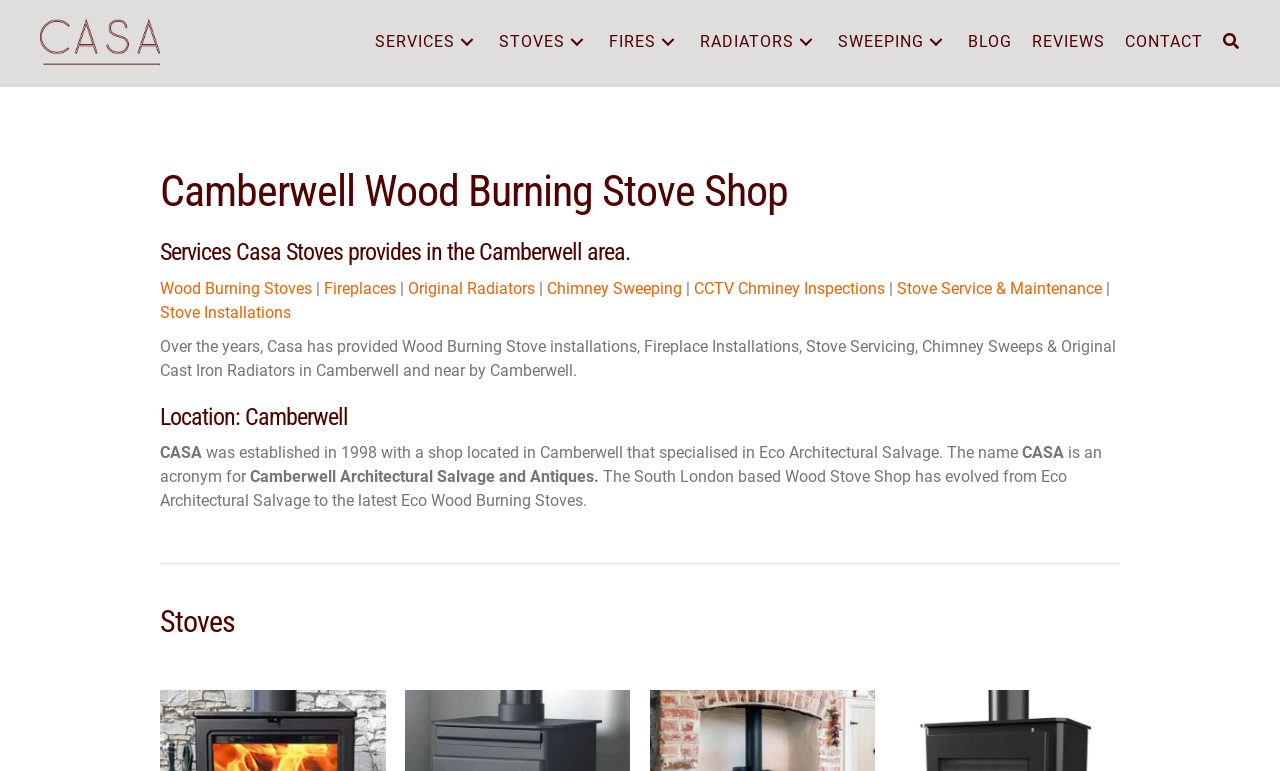Please determine the bounding box coordinates of the clickable area required to carry out the following instruction: "Go to the Stoves page". The coordinates must be four float numbers between 0 and 1, represented as [left, top, right, bottom].

[0.382, 0.026, 0.468, 0.083]